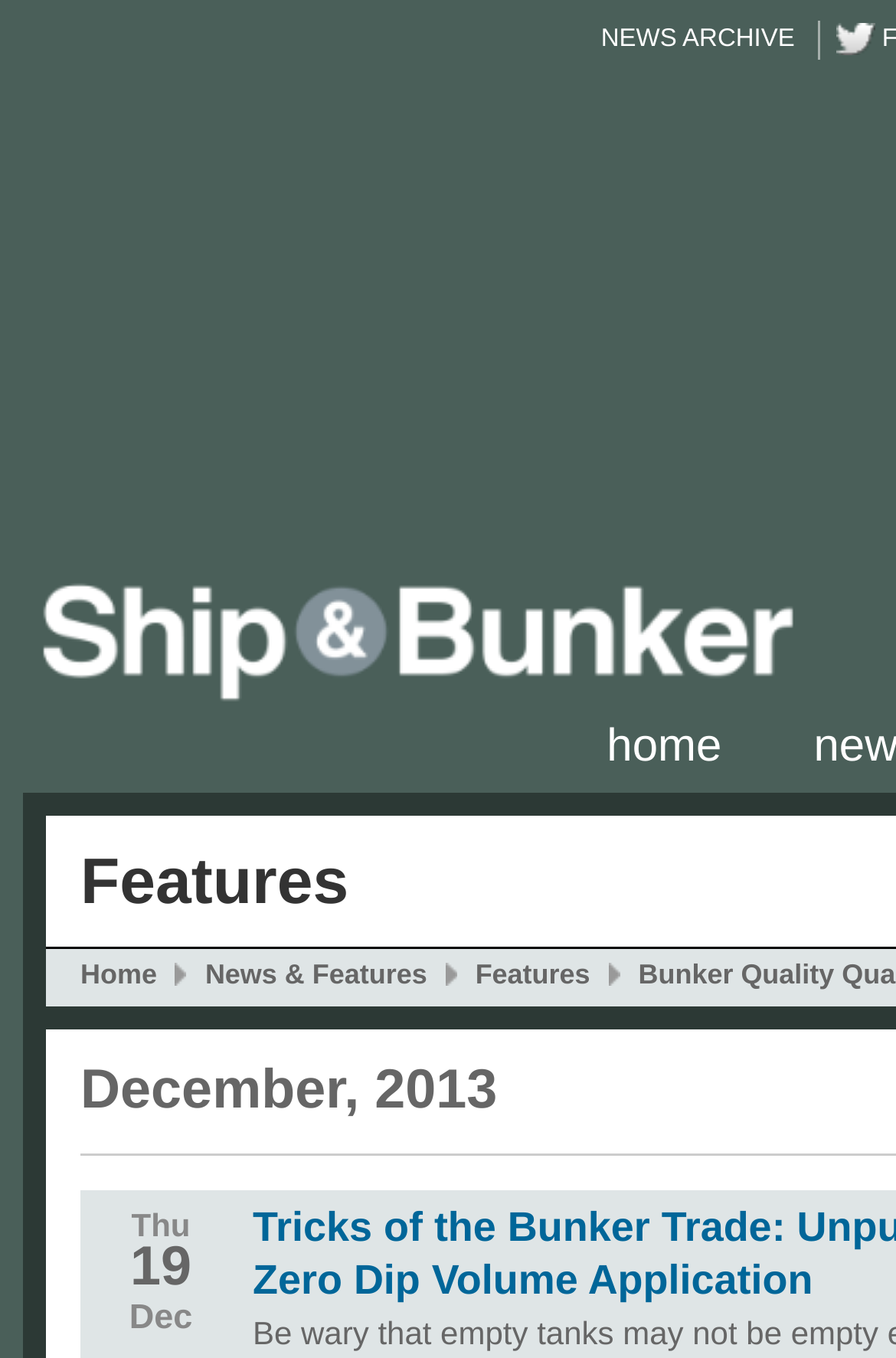Given the webpage screenshot, identify the bounding box of the UI element that matches this description: "title="Home"".

[0.044, 0.426, 0.89, 0.519]